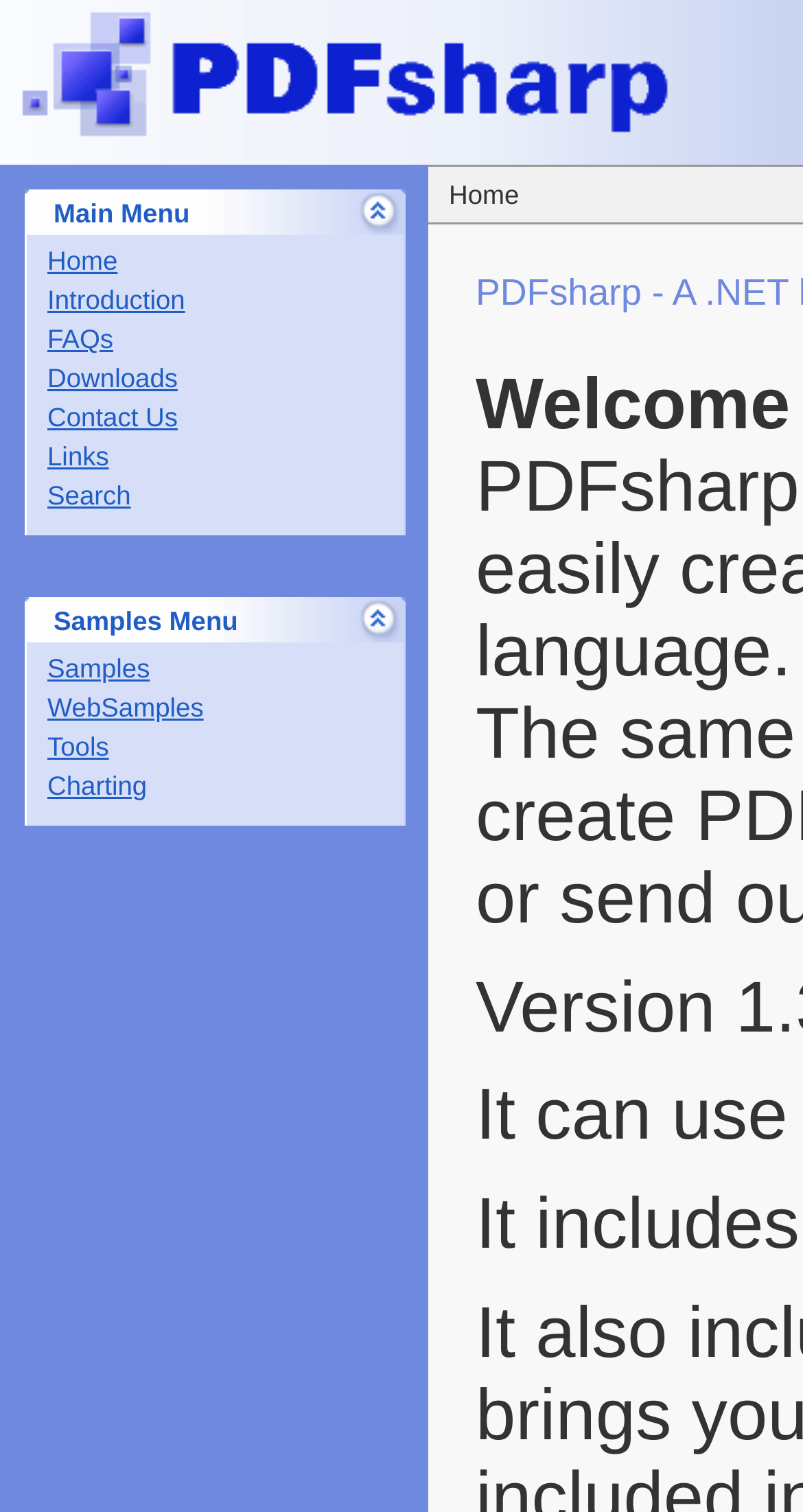Determine the bounding box coordinates of the element that should be clicked to execute the following command: "search for something".

[0.059, 0.317, 0.163, 0.338]